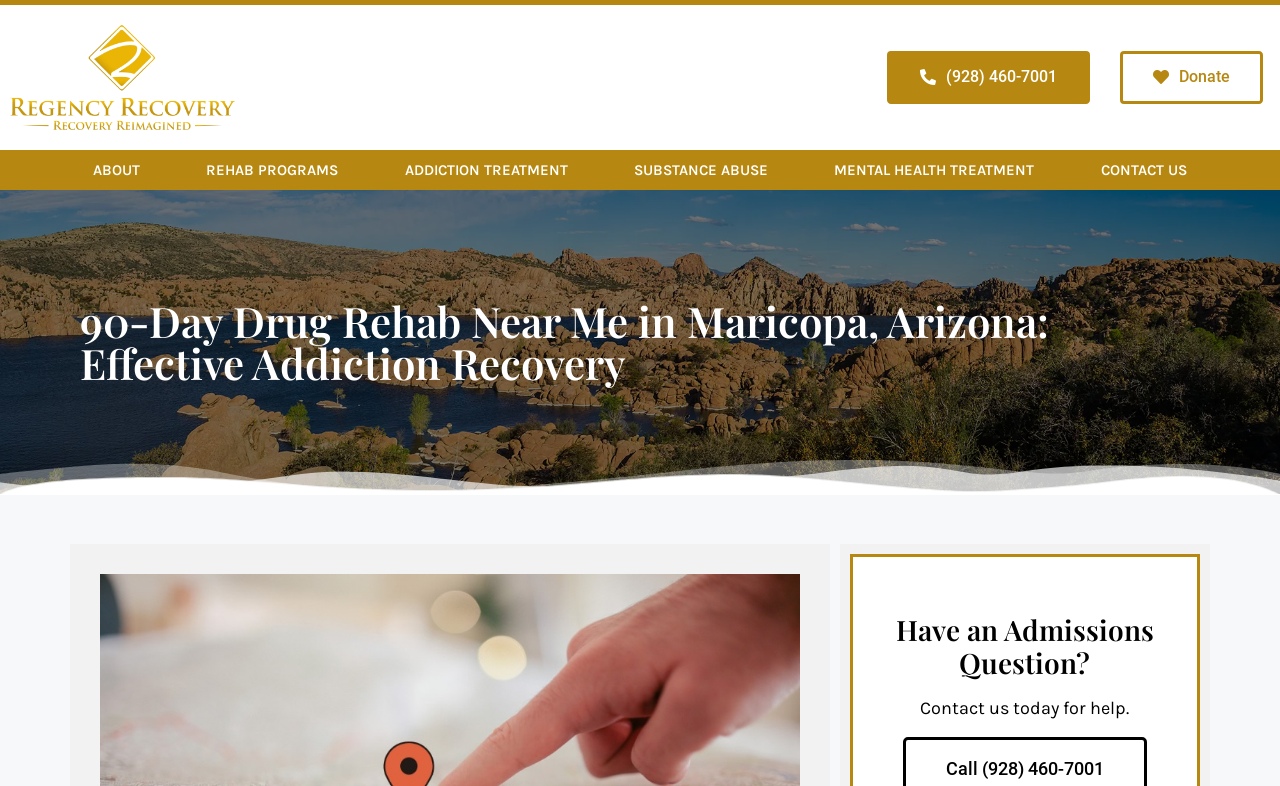Determine the bounding box coordinates of the clickable element to complete this instruction: "Donate". Provide the coordinates in the format of four float numbers between 0 and 1, [left, top, right, bottom].

[0.875, 0.065, 0.987, 0.132]